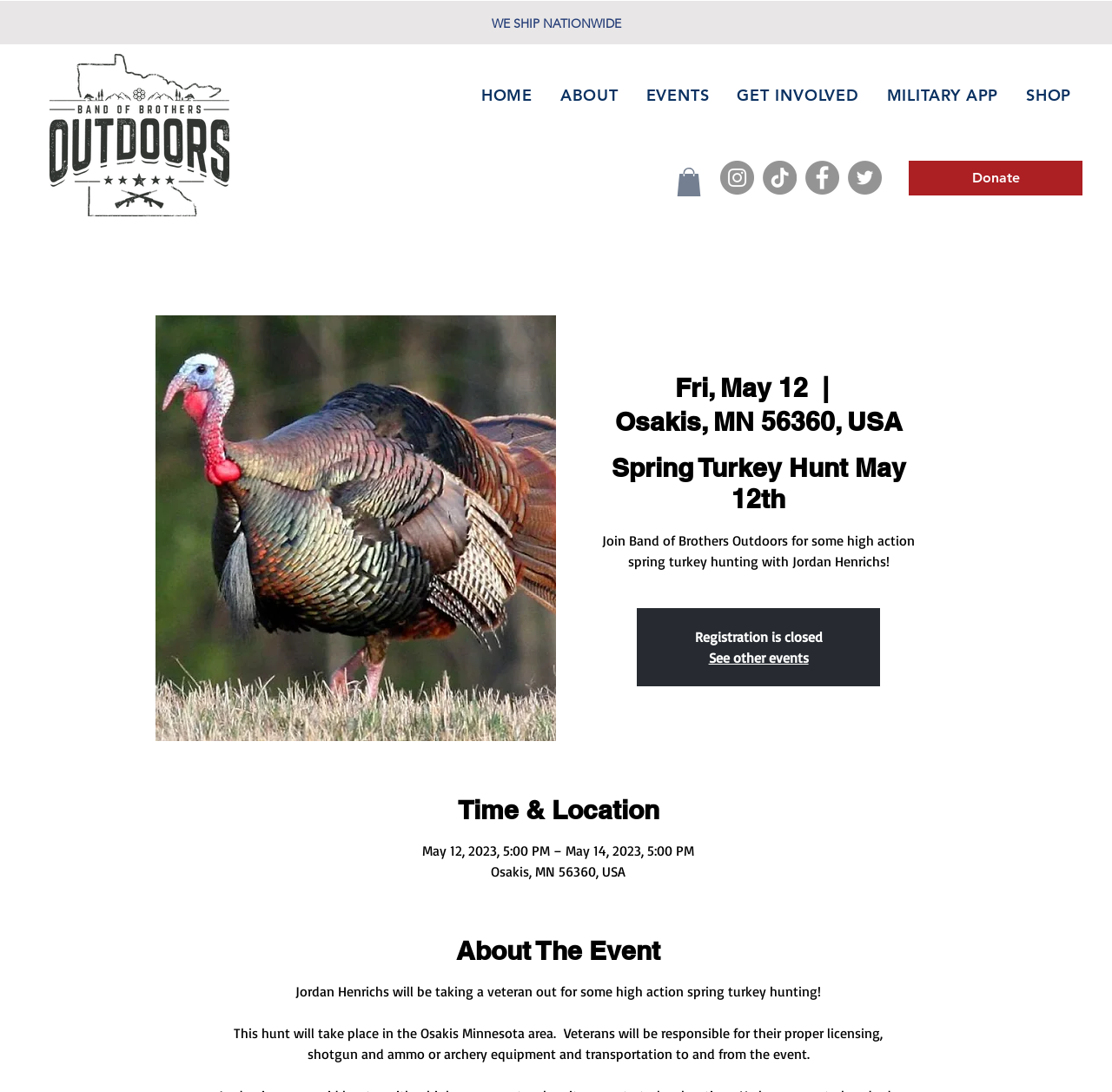From the screenshot, find the bounding box of the UI element matching this description: "WE SHIP NATIONWIDE". Supply the bounding box coordinates in the form [left, top, right, bottom], each a float between 0 and 1.

[0.442, 0.014, 0.558, 0.028]